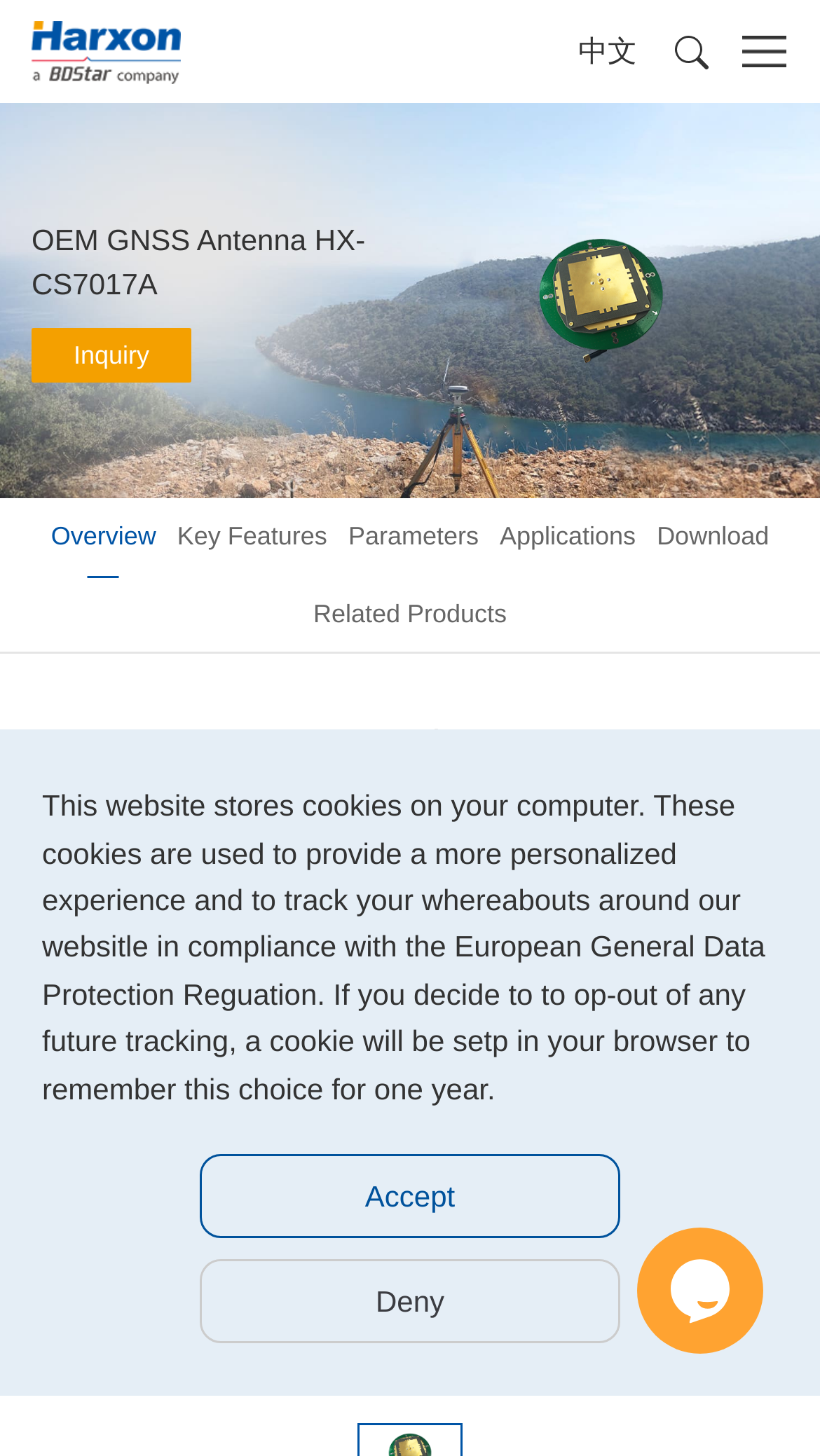Please answer the following question using a single word or phrase: What is the purpose of the antenna?

Survey